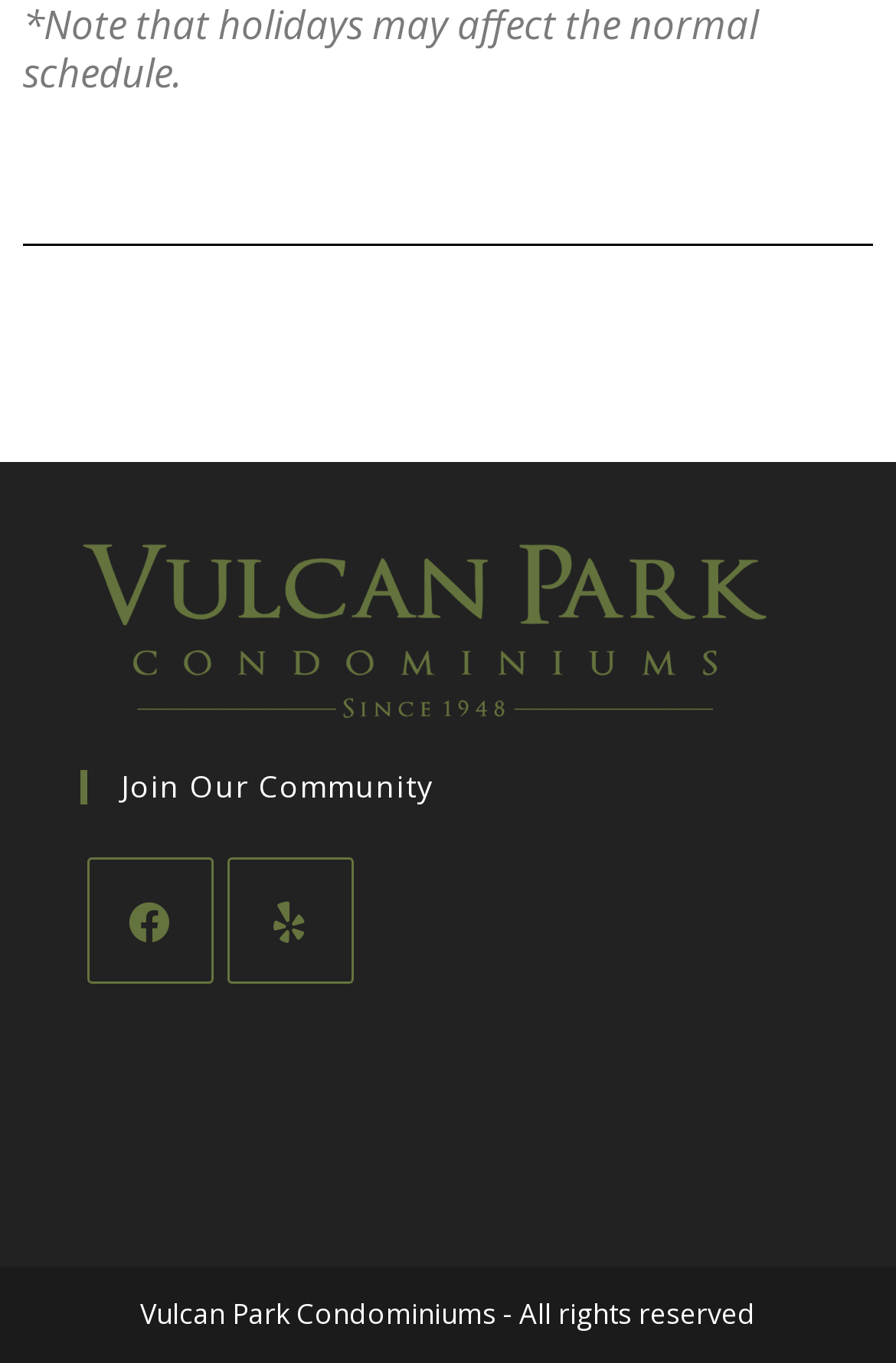Find the bounding box coordinates for the element described here: "aria-label="Yelp"".

[0.253, 0.63, 0.394, 0.722]